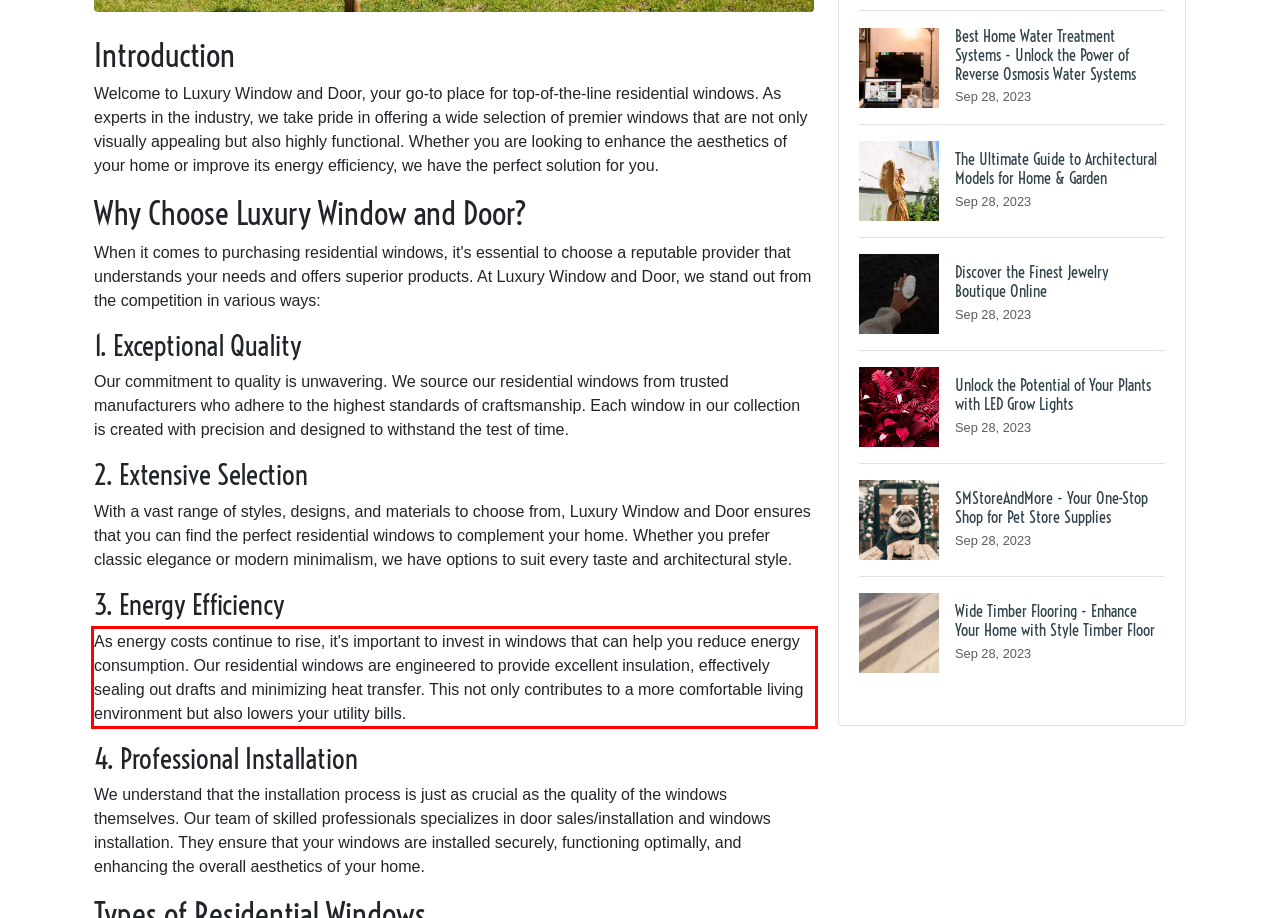Using the provided webpage screenshot, identify and read the text within the red rectangle bounding box.

As energy costs continue to rise, it's important to invest in windows that can help you reduce energy consumption. Our residential windows are engineered to provide excellent insulation, effectively sealing out drafts and minimizing heat transfer. This not only contributes to a more comfortable living environment but also lowers your utility bills.